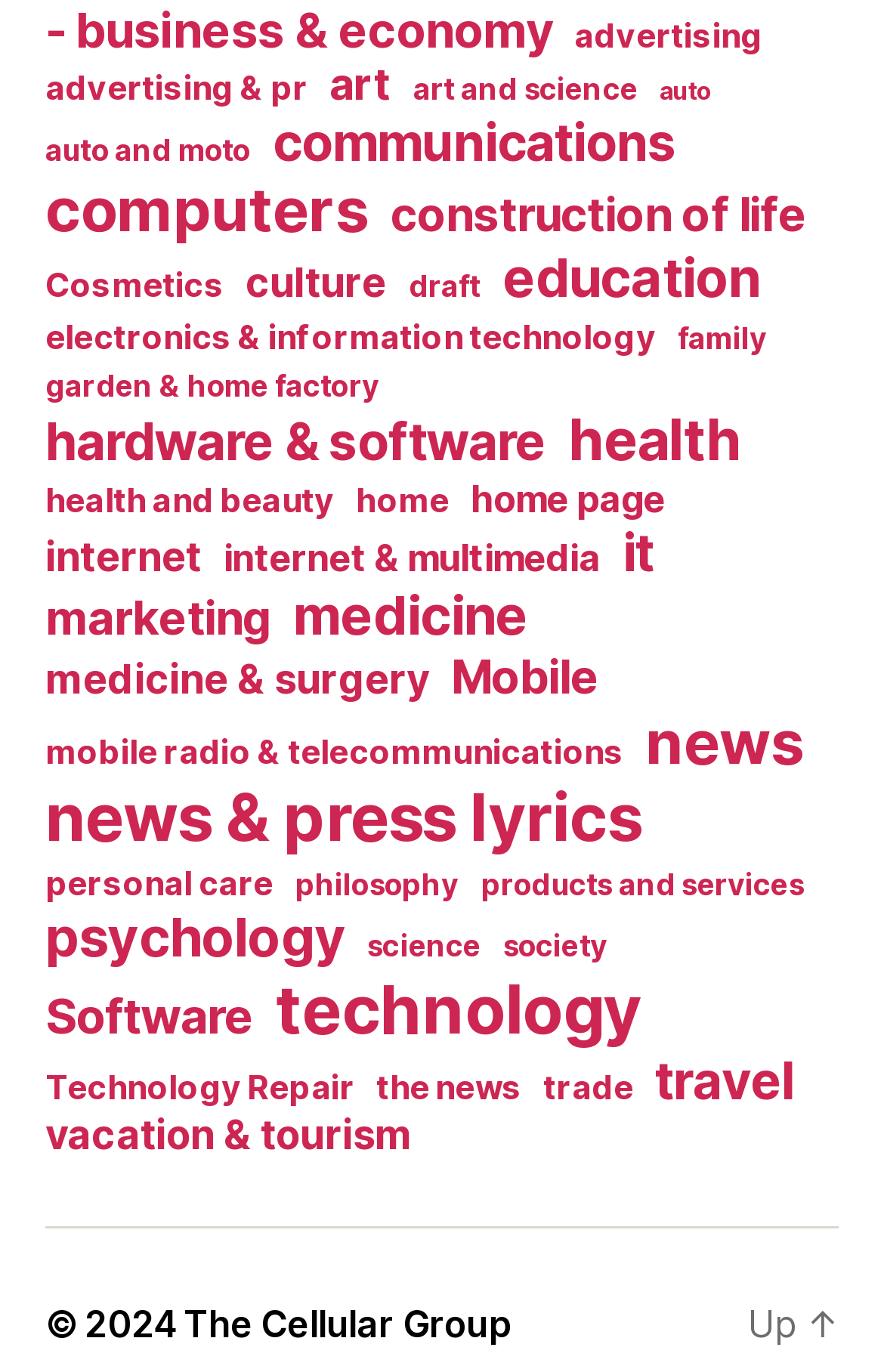Give the bounding box coordinates for the element described by: "garden & home factory".

[0.051, 0.268, 0.429, 0.294]